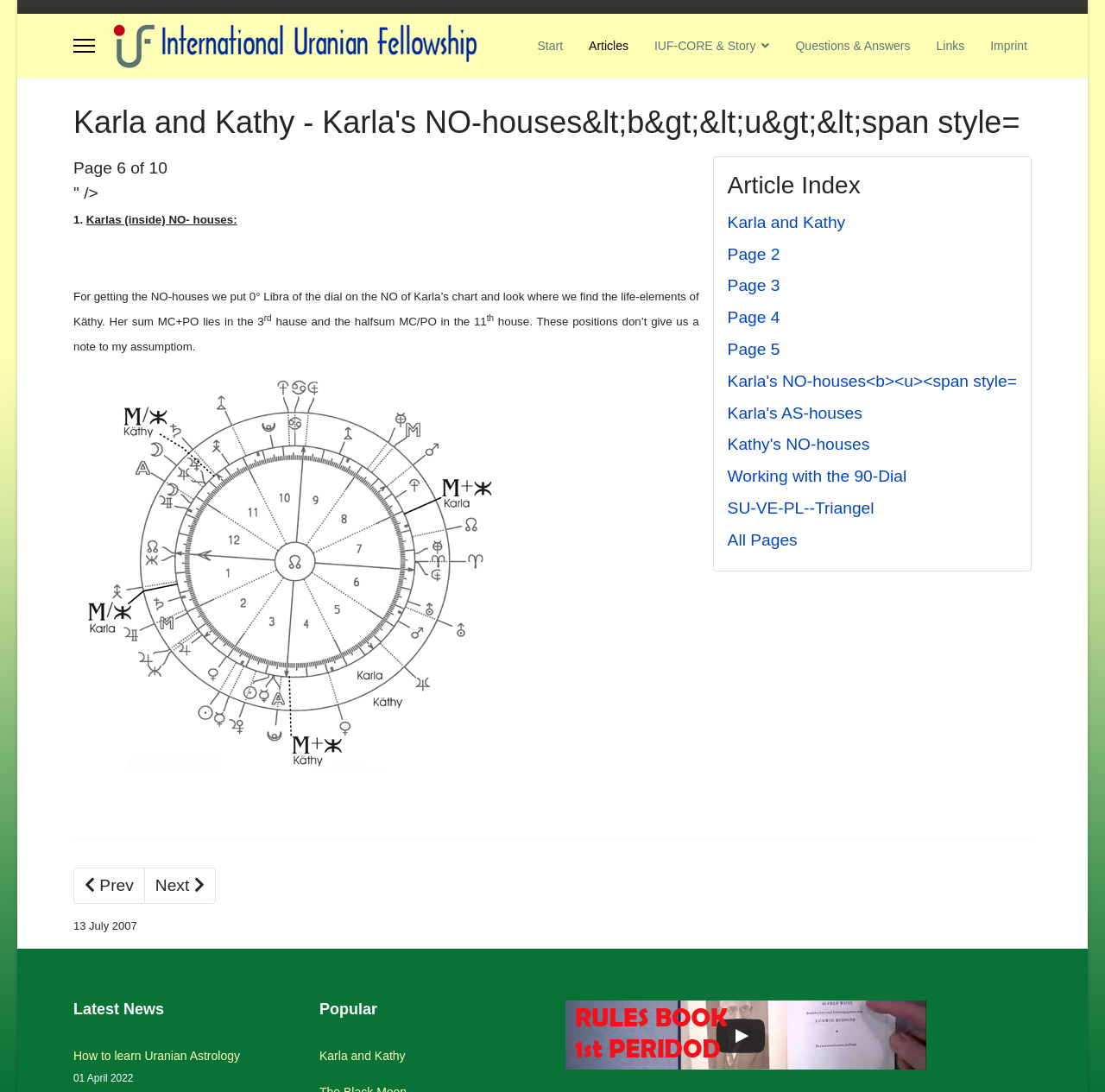Please find the bounding box coordinates of the element that you should click to achieve the following instruction: "View the 'Previous' page". The coordinates should be presented as four float numbers between 0 and 1: [left, top, right, bottom].

[0.066, 0.794, 0.131, 0.828]